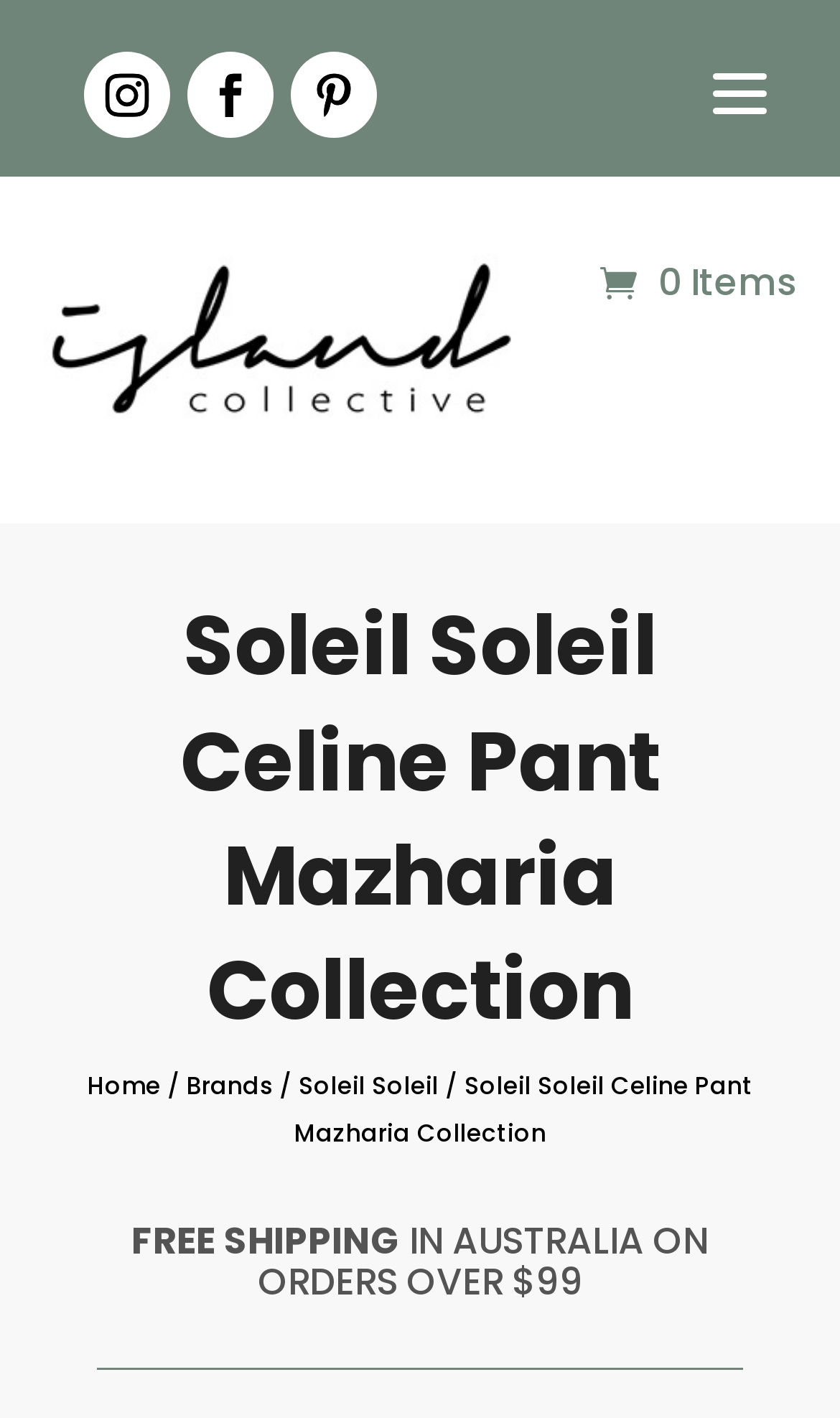Please mark the clickable region by giving the bounding box coordinates needed to complete this instruction: "View shopping cart".

[0.715, 0.179, 0.948, 0.219]